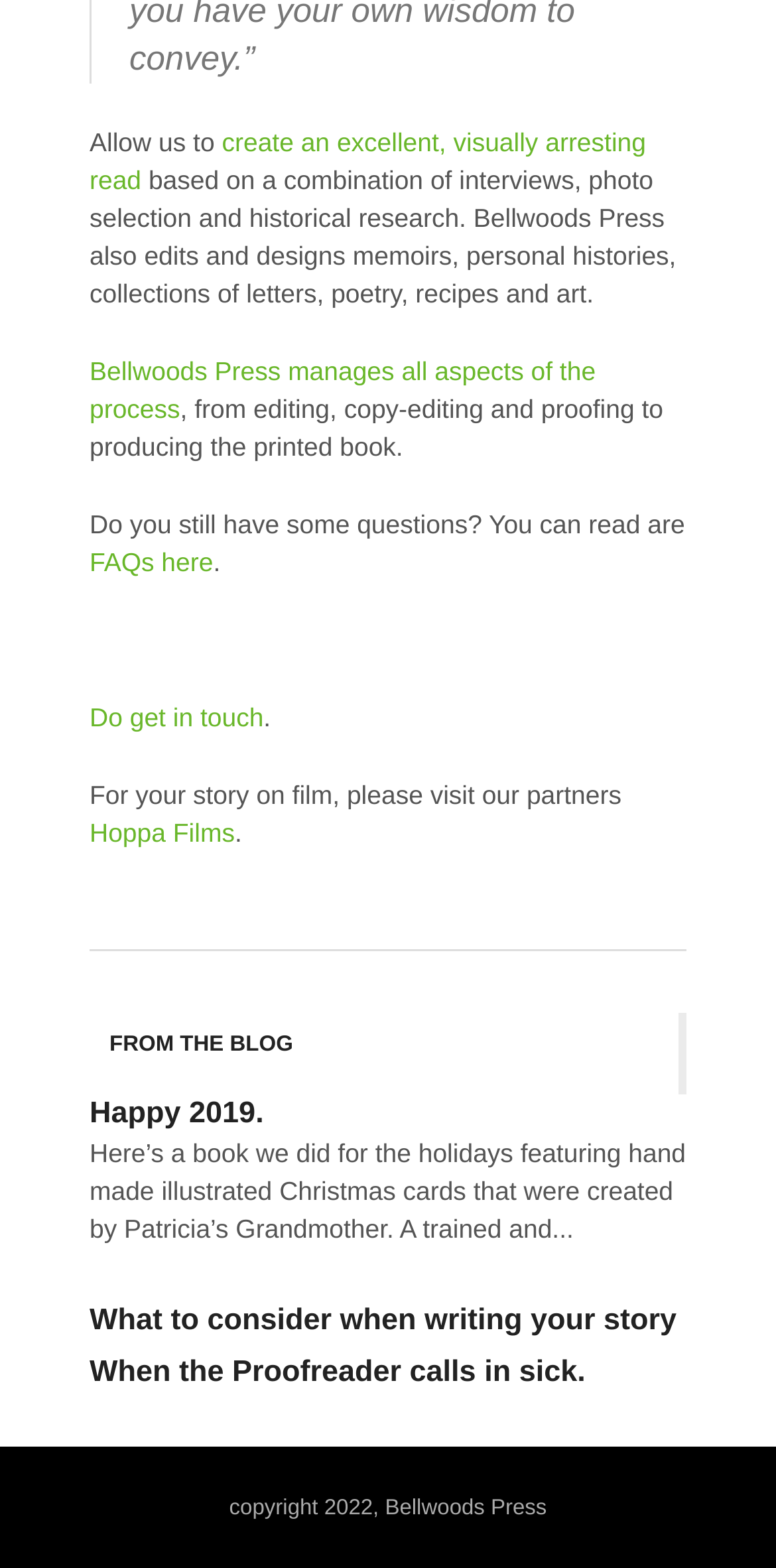Locate the UI element described by FAQs here in the provided webpage screenshot. Return the bounding box coordinates in the format (top-left x, top-left y, bottom-right x, bottom-right y), ensuring all values are between 0 and 1.

[0.115, 0.349, 0.275, 0.368]